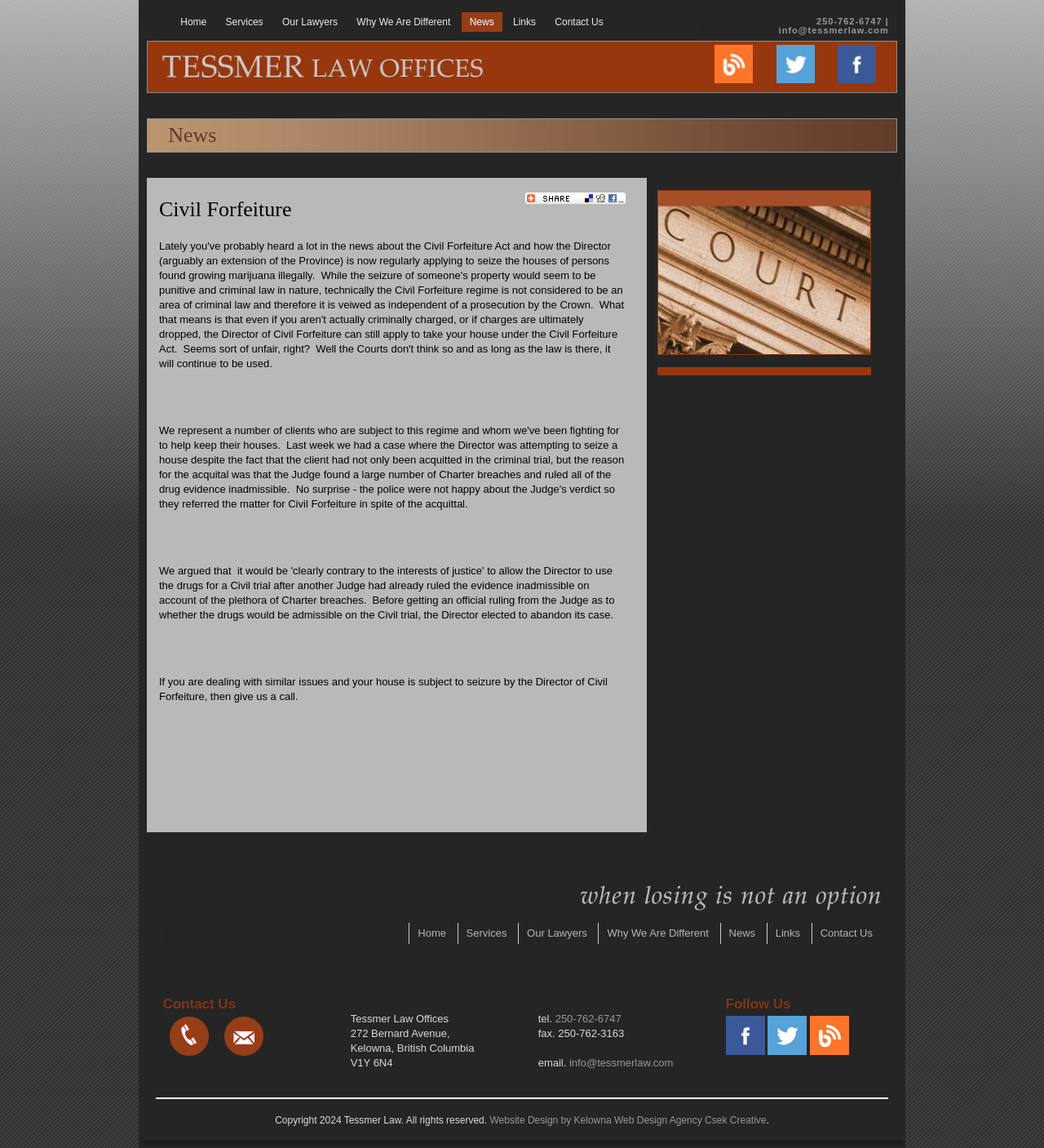Please specify the coordinates of the bounding box for the element that should be clicked to carry out this instruction: "Read more about Civil Forfeiture". The coordinates must be four float numbers between 0 and 1, formatted as [left, top, right, bottom].

[0.152, 0.155, 0.6, 0.192]